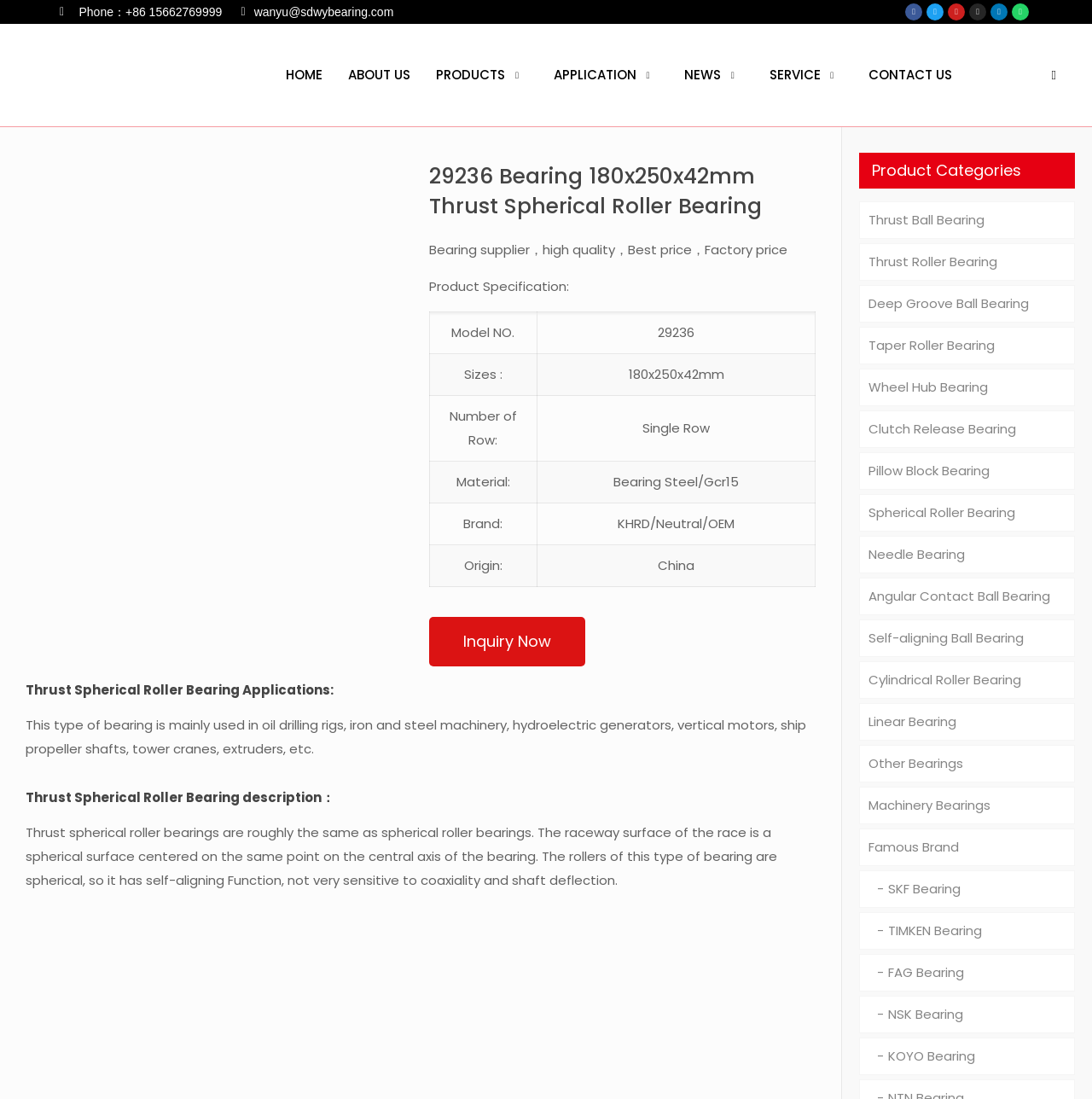Generate a thorough explanation of the webpage's elements.

This webpage appears to be a product page for a specific type of bearing, the "Thrust Spherical Roller-KHRD Bearings 100% Factory Price". At the top of the page, there is a logo image, a phone number, and an email address. Below that, there is a navigation menu with links to different sections of the website, including "HOME", "ABOUT US", "PRODUCTS", "APPLICATION", "NEWS", "SERVICE", and "CONTACT US".

On the left side of the page, there is a large image of the bearing, accompanied by a heading that describes the product. Below the image, there is a table that lists the product's specifications, including the model number, size, number of rows, material, and brand.

To the right of the image, there is a section that describes the product's applications, including its use in oil drilling rigs, iron and steel machinery, and other industries. Below that, there is a section that provides a detailed description of the product, including its self-aligning function and its ability to withstand shaft deflection.

At the bottom of the page, there is a section that lists different product categories, including "Thrust Ball Bearing", "Thrust Roller Bearing", and "Deep Groove Ball Bearing", among others. Each category has a link to a separate page with more information.

There are also several call-to-action links throughout the page, including "Inquiry Now" and links to different sections of the website. Overall, the page appears to be a detailed product page with a focus on providing technical information and specifications to potential customers.